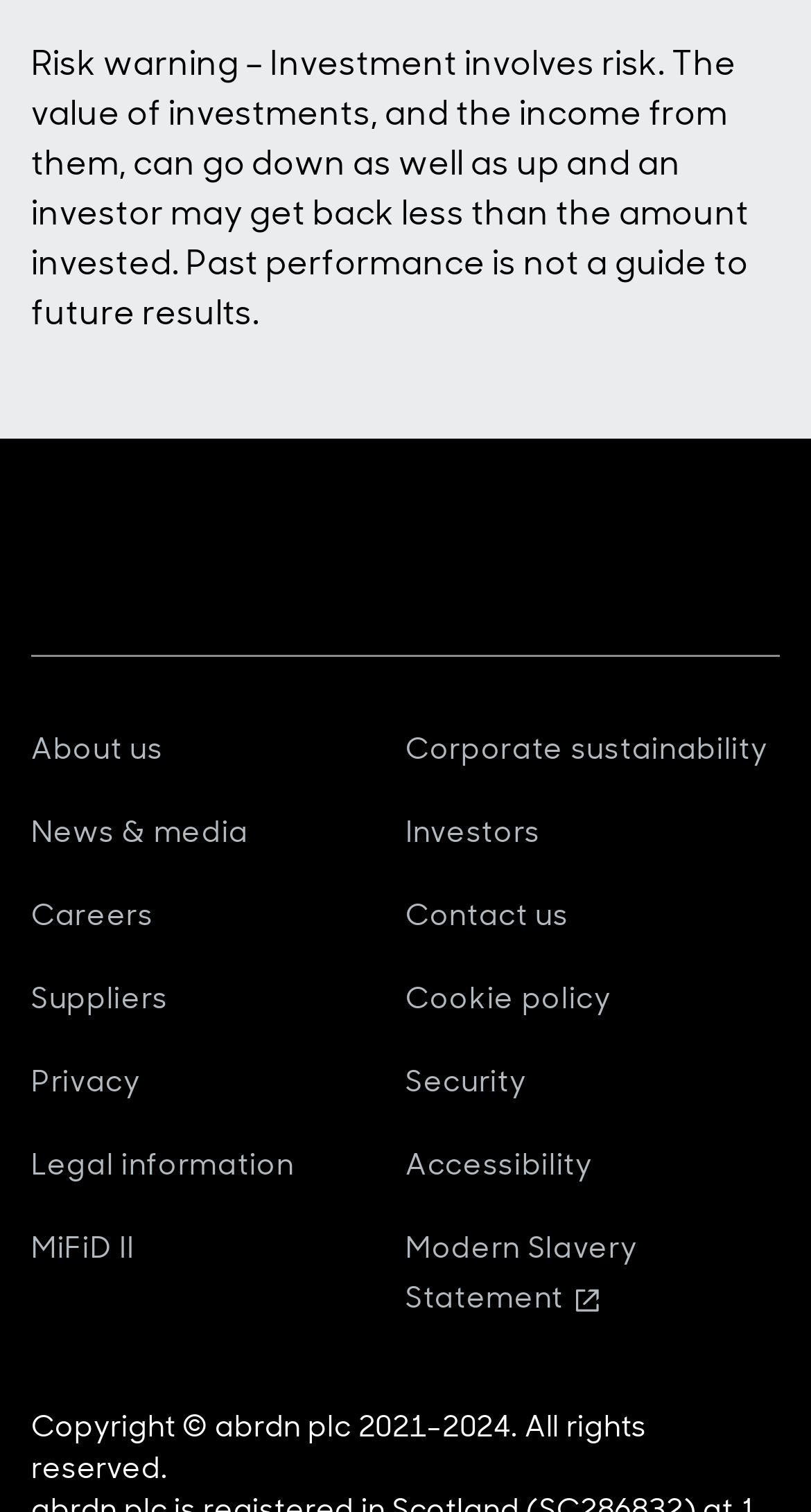Please identify the coordinates of the bounding box that should be clicked to fulfill this instruction: "Learn about Corporate sustainability".

[0.5, 0.482, 0.947, 0.507]